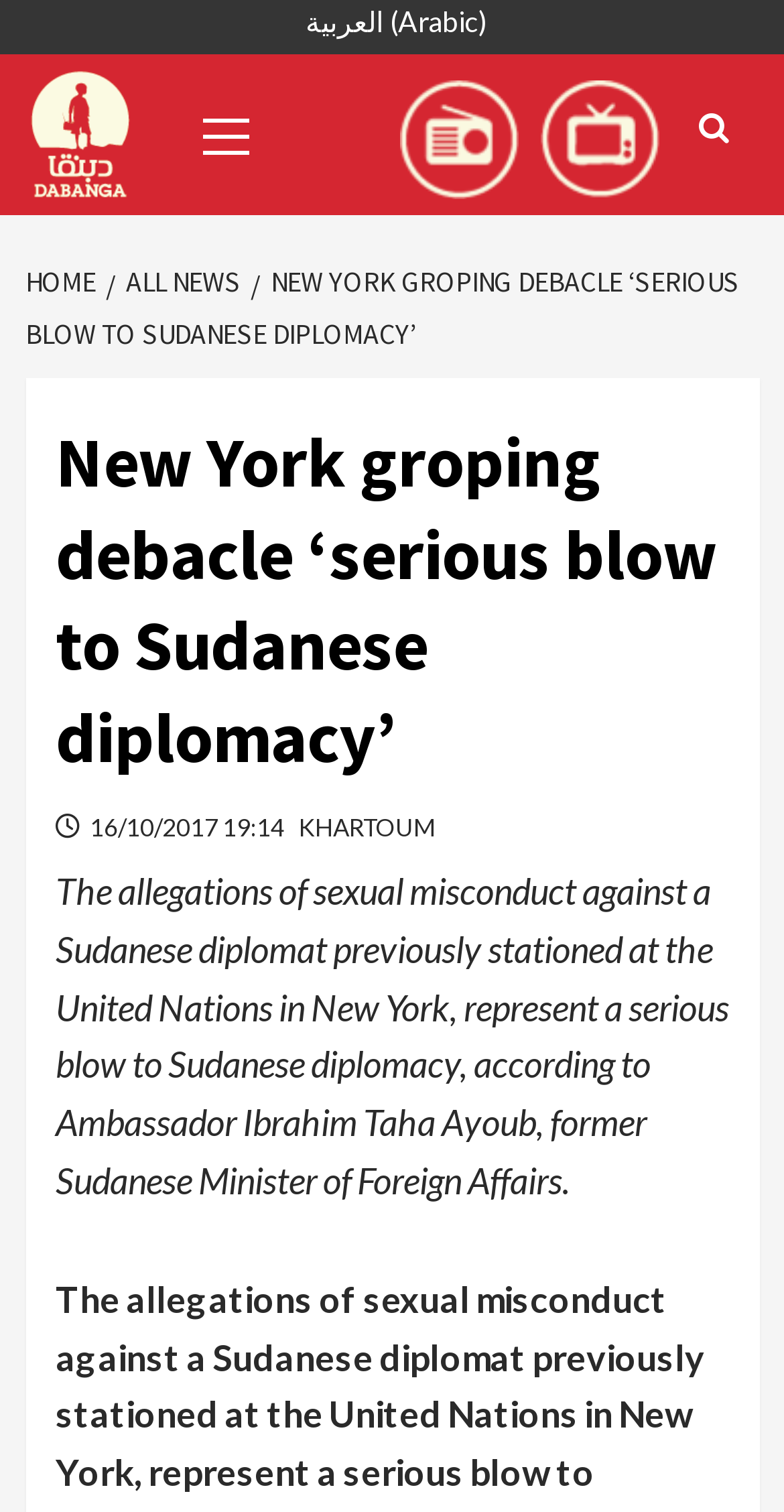What is the location of the diplomat?
Using the image as a reference, answer with just one word or a short phrase.

New York